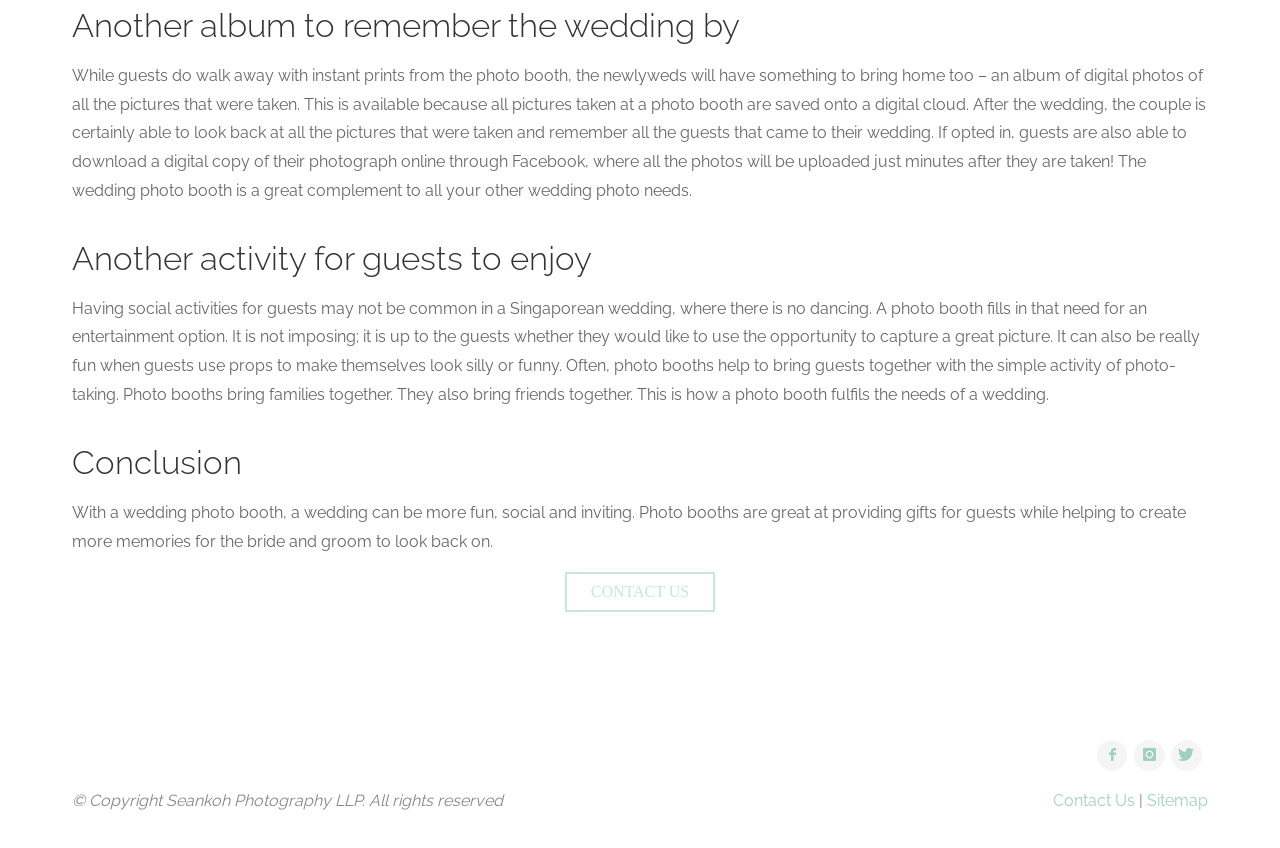Respond to the following query with just one word or a short phrase: 
Where are the photos taken at a photo booth saved?

Digital cloud